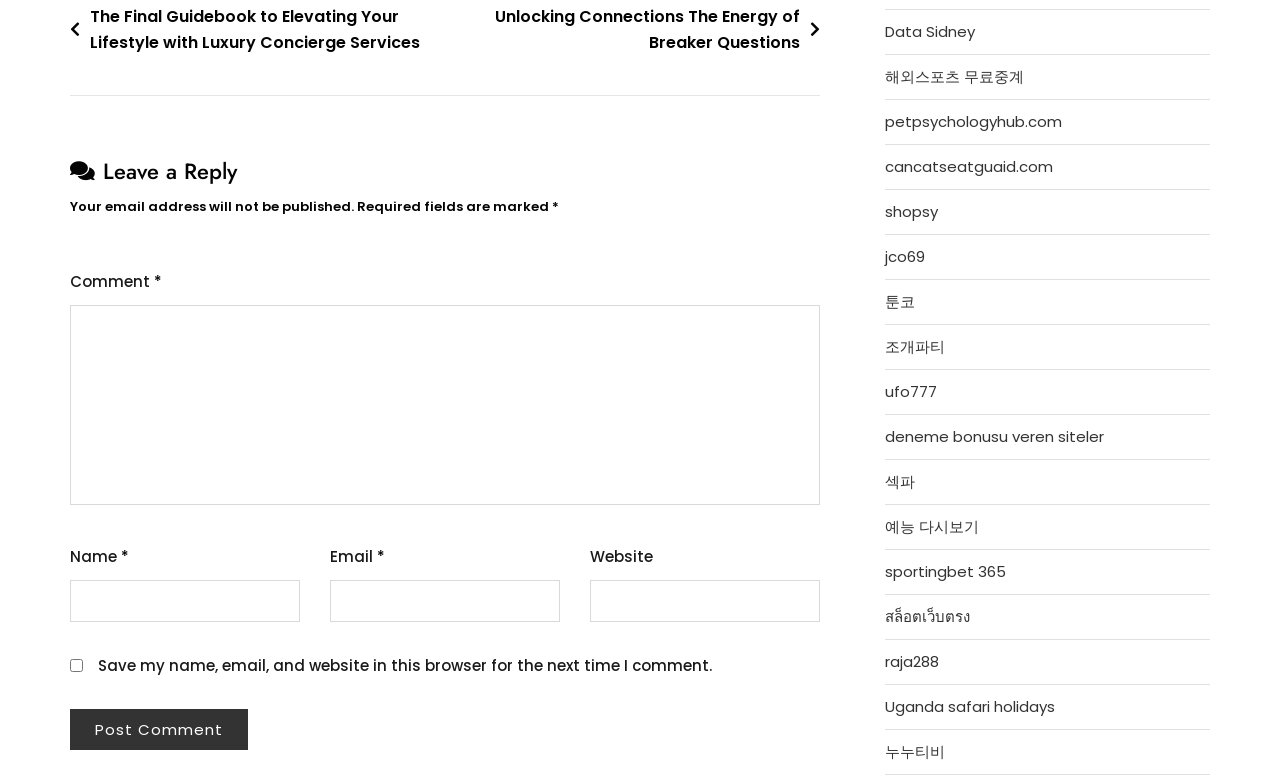Provide your answer in a single word or phrase: 
How many links are there in the bottom section of the webpage?

17